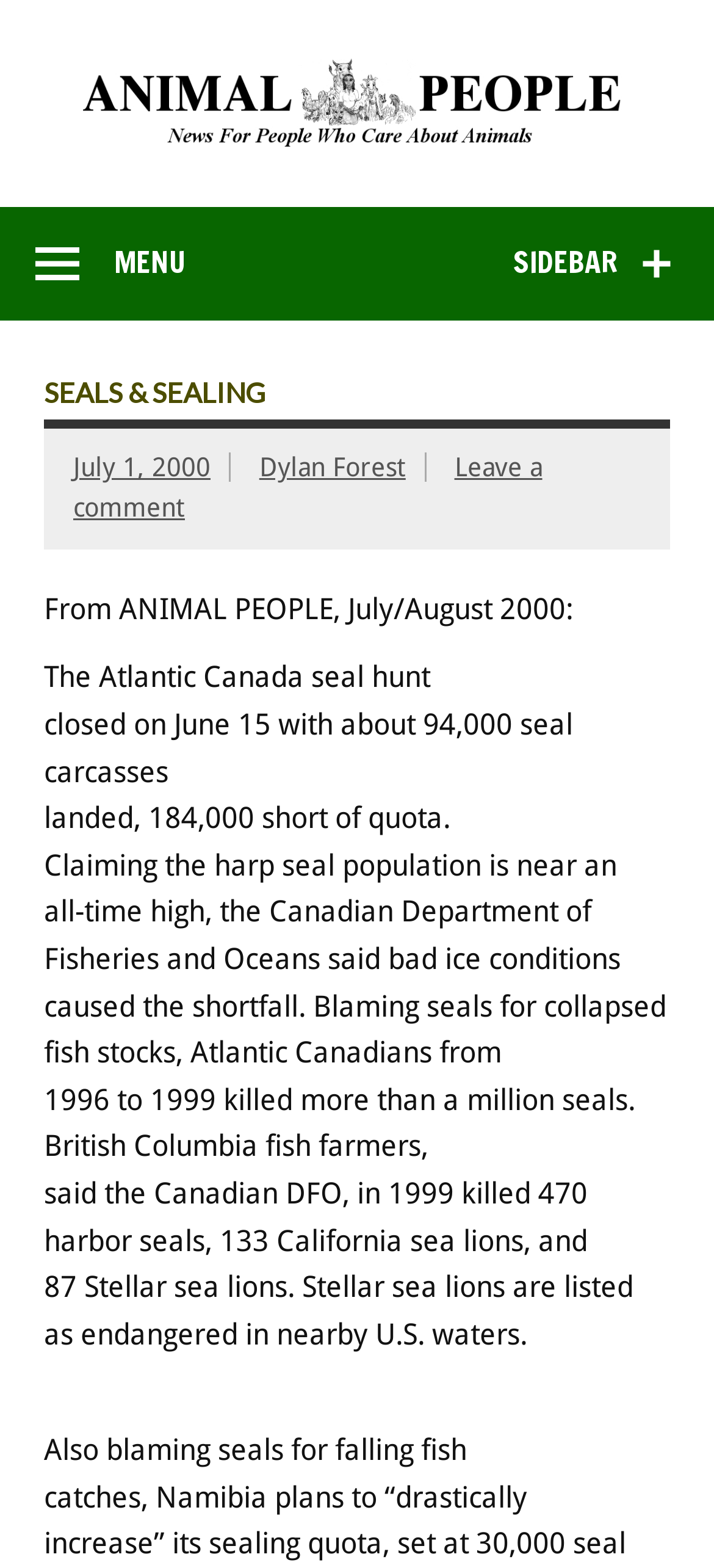How many seal carcasses were landed? Using the information from the screenshot, answer with a single word or phrase.

94,000